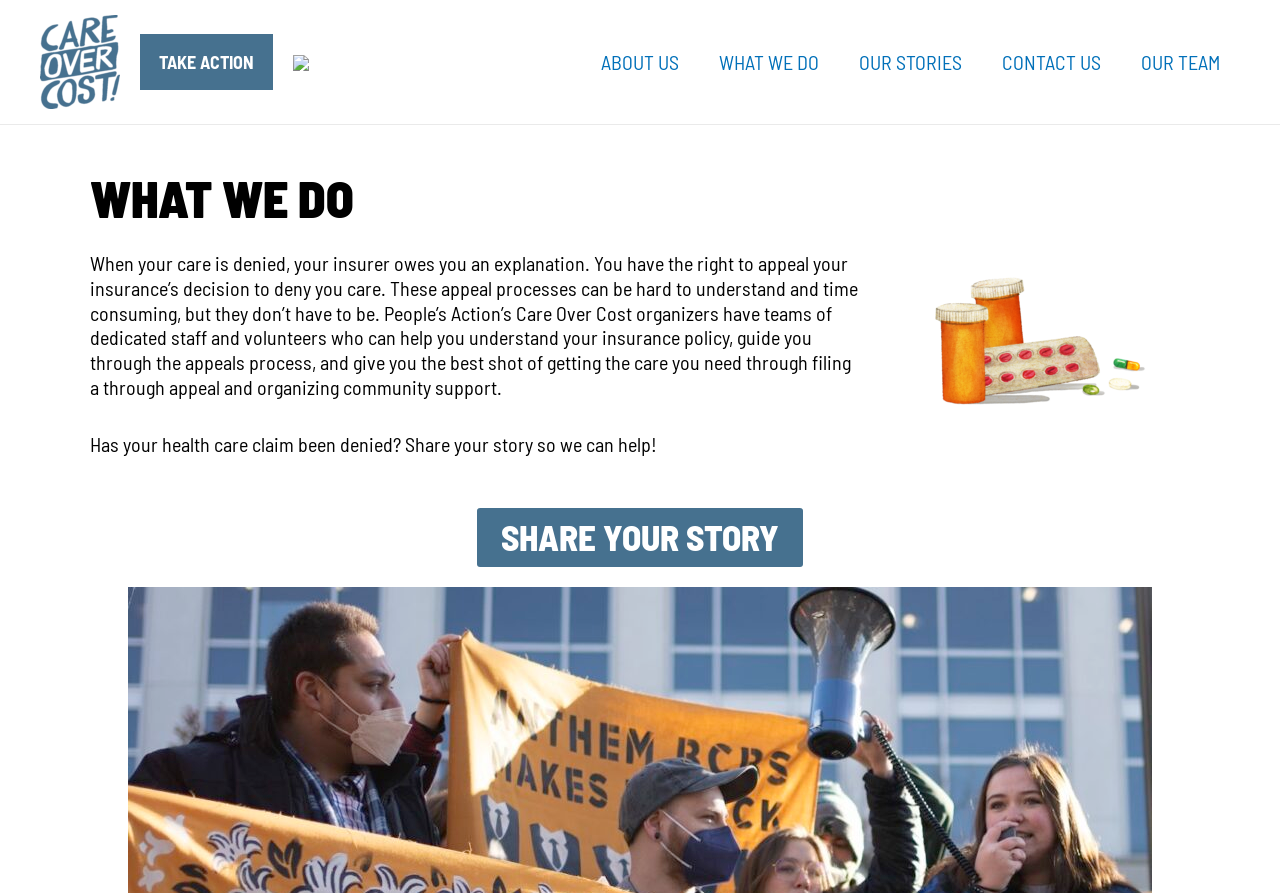Please determine the bounding box coordinates of the element's region to click in order to carry out the following instruction: "Read more about WHAT WE DO". The coordinates should be four float numbers between 0 and 1, i.e., [left, top, right, bottom].

[0.07, 0.186, 0.93, 0.259]